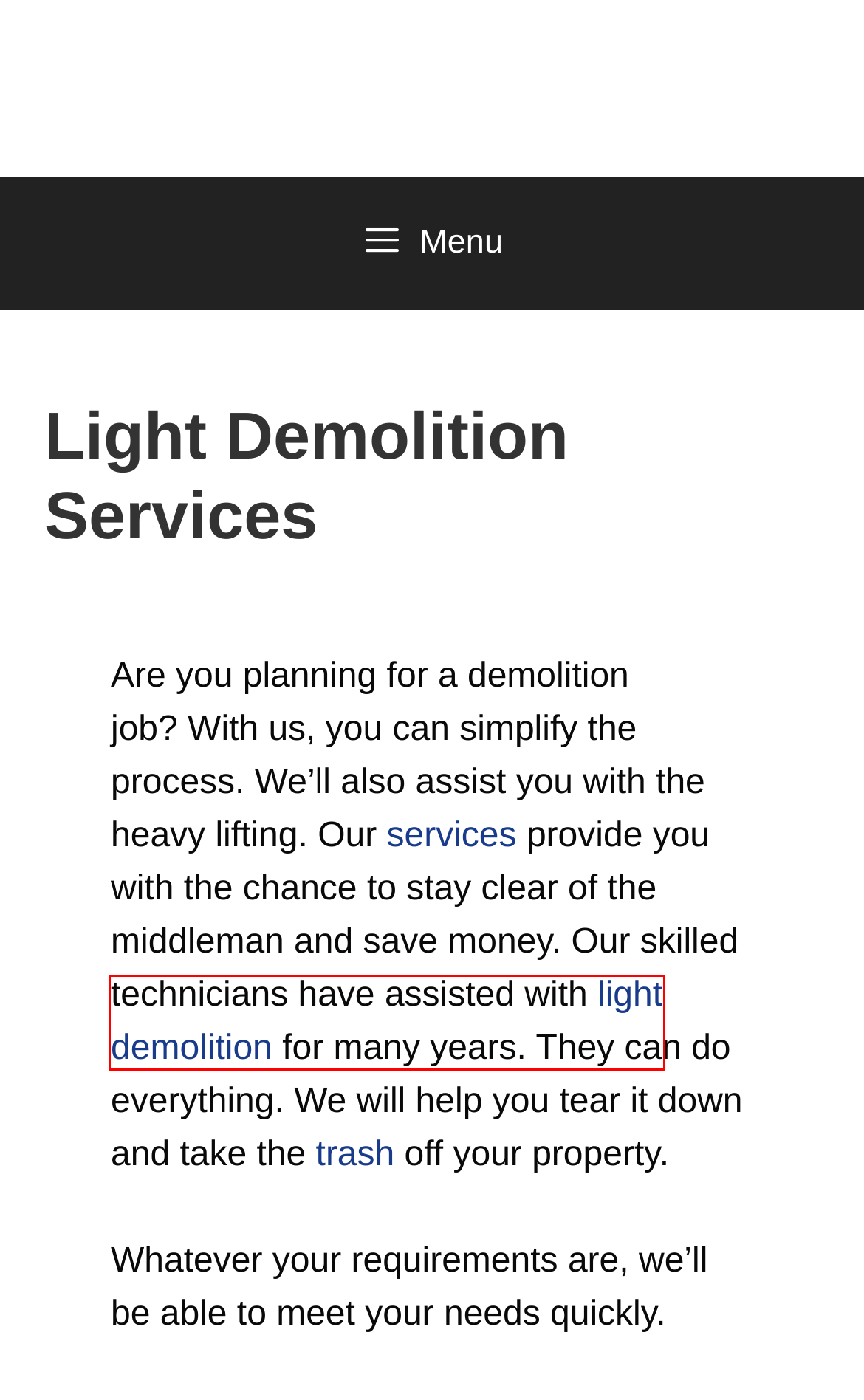Given a screenshot of a webpage with a red rectangle bounding box around a UI element, select the best matching webpage description for the new webpage that appears after clicking the highlighted element. The candidate descriptions are:
A. Commercial Junk Removal Services - Junk Removal Chula Vista
B. Trash Pickup & Removal Service - Junk Removal Chula Vista
C. Residential Junk Removal Services - Junk Removal Chula Vista
D. #1 Junk Removal in Chula Vista CA | Demolitions - Rubbish Cleanouts
E. Contact Us - Junk Removal Chula Vista
F. Services - Junk Removal Chula Vista
G. Mattress Disposal & Recycling - Junk Removal Chula Vista
H. Furniture Removal & Pick Up - Junk Removal Chula Vista

D